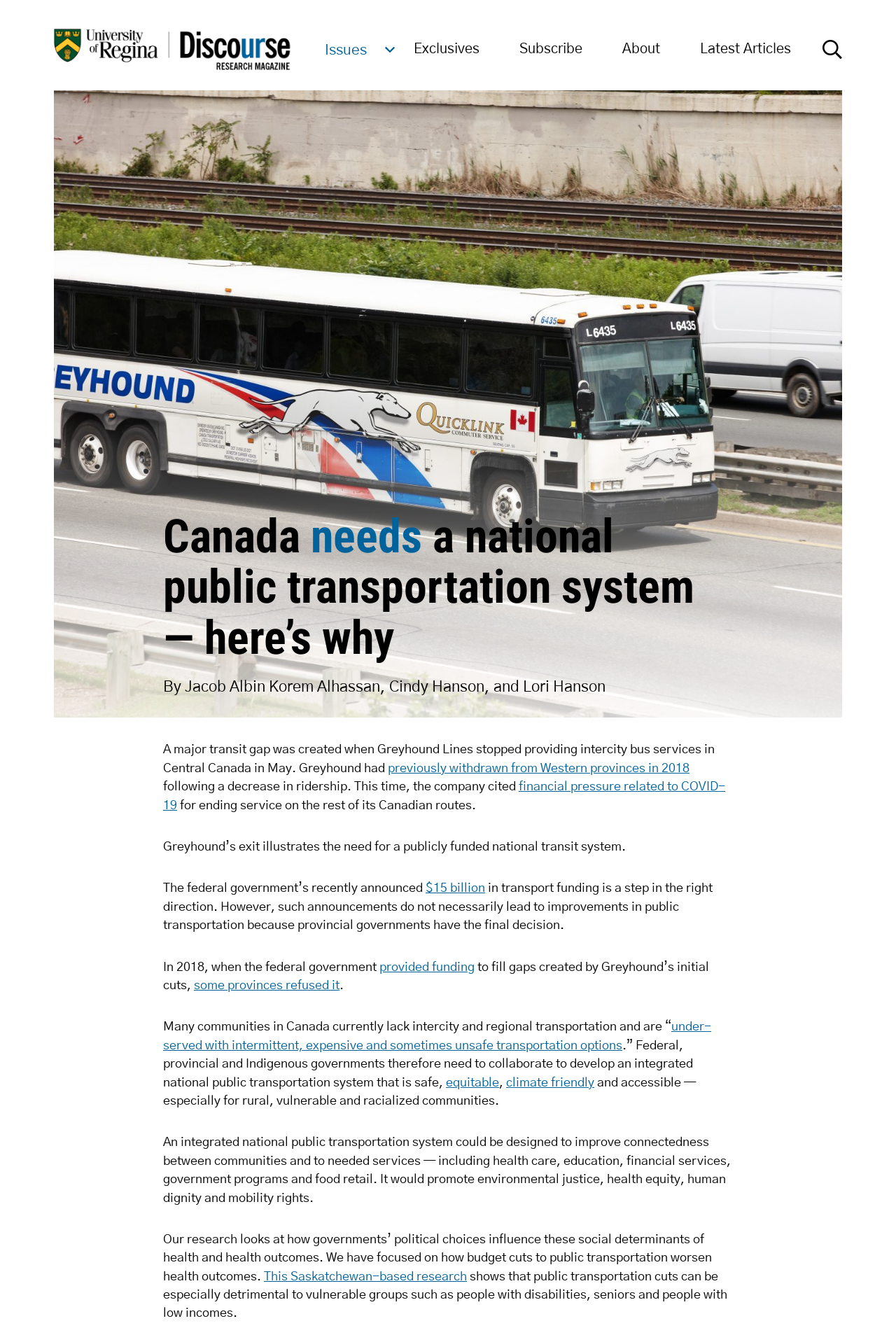Give a full account of the webpage's elements and their arrangement.

The webpage is the official magazine of the University of Regina, profiling the achievements of alumni, students, faculty, and staff in various fields. At the top, there are several links, including "Issues", "Exclusives", "Subscribe", "About", and "Latest Articles", which are positioned horizontally across the page. 

Below these links, there is a prominent article titled "Canada needs a national public transportation system — here’s why". The article has a heading, followed by the authors' names, and then the main content. The text is divided into several paragraphs, with some links and highlighted text throughout. The article discusses the need for a national public transportation system in Canada, citing the example of Greyhound's exit from the market and the impact on rural communities.

The article is positioned in the middle of the page, taking up most of the vertical space. There is an image on the top right, likely related to the article's topic. At the very bottom of the page, there is a small icon, possibly a search or menu button. Overall, the webpage has a clean and organized layout, with a clear focus on the featured article.